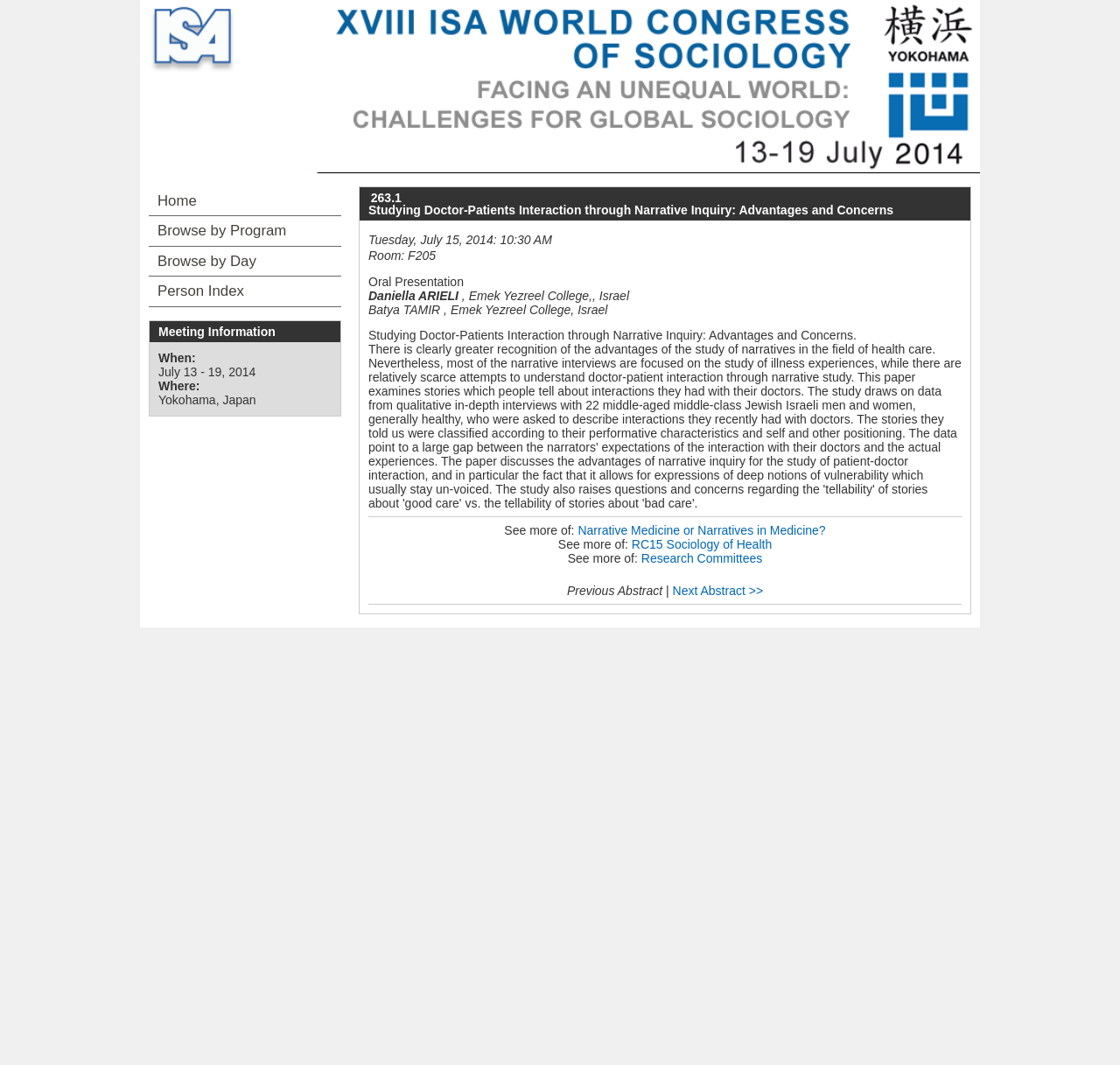Can you show the bounding box coordinates of the region to click on to complete the task described in the instruction: "go to the home page"?

[0.133, 0.175, 0.305, 0.202]